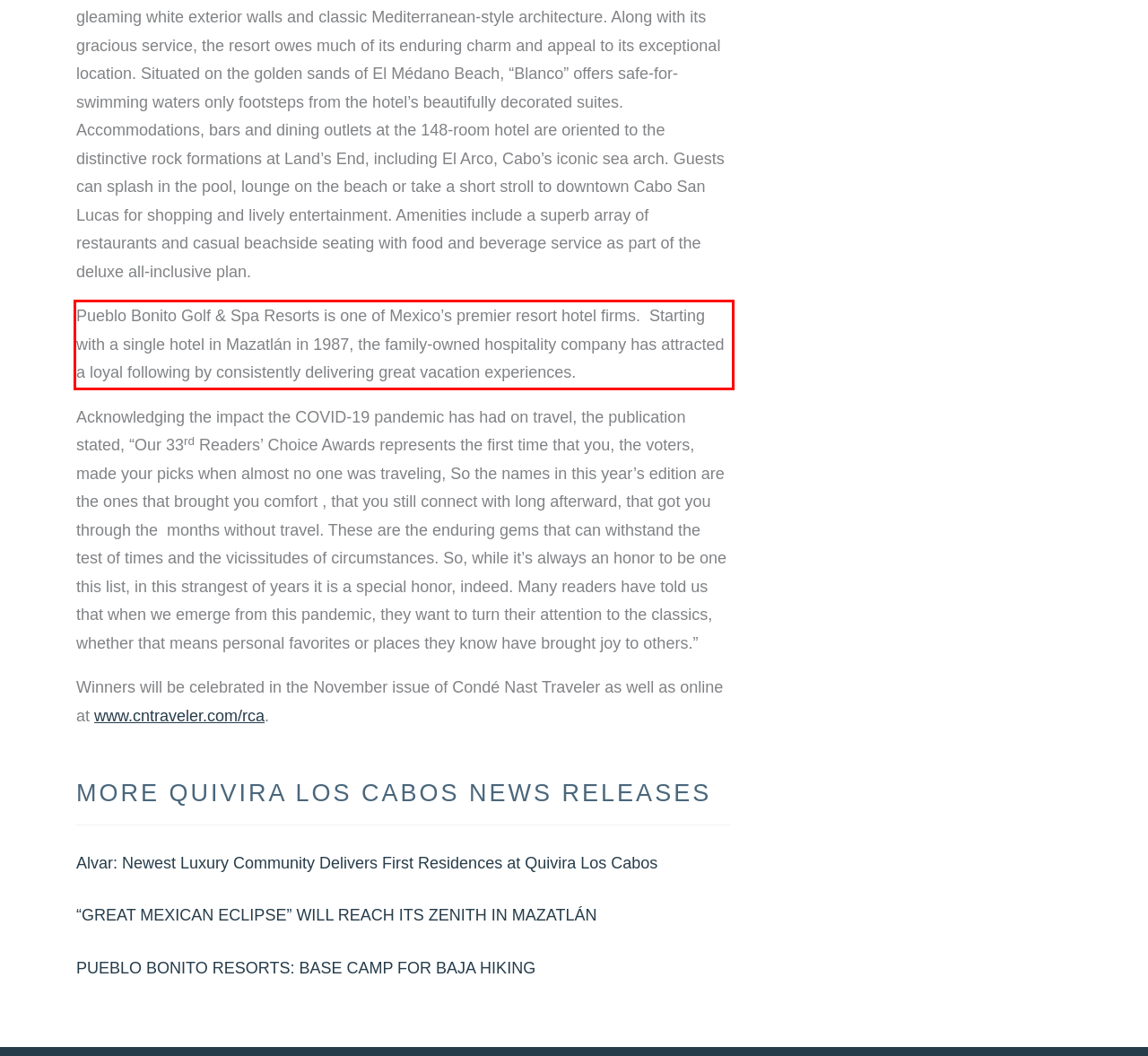Please extract the text content from the UI element enclosed by the red rectangle in the screenshot.

Pueblo Bonito Golf & Spa Resorts is one of Mexico’s premier resort hotel firms. Starting with a single hotel in Mazatlán in 1987, the family-owned hospitality company has attracted a loyal following by consistently delivering great vacation experiences.